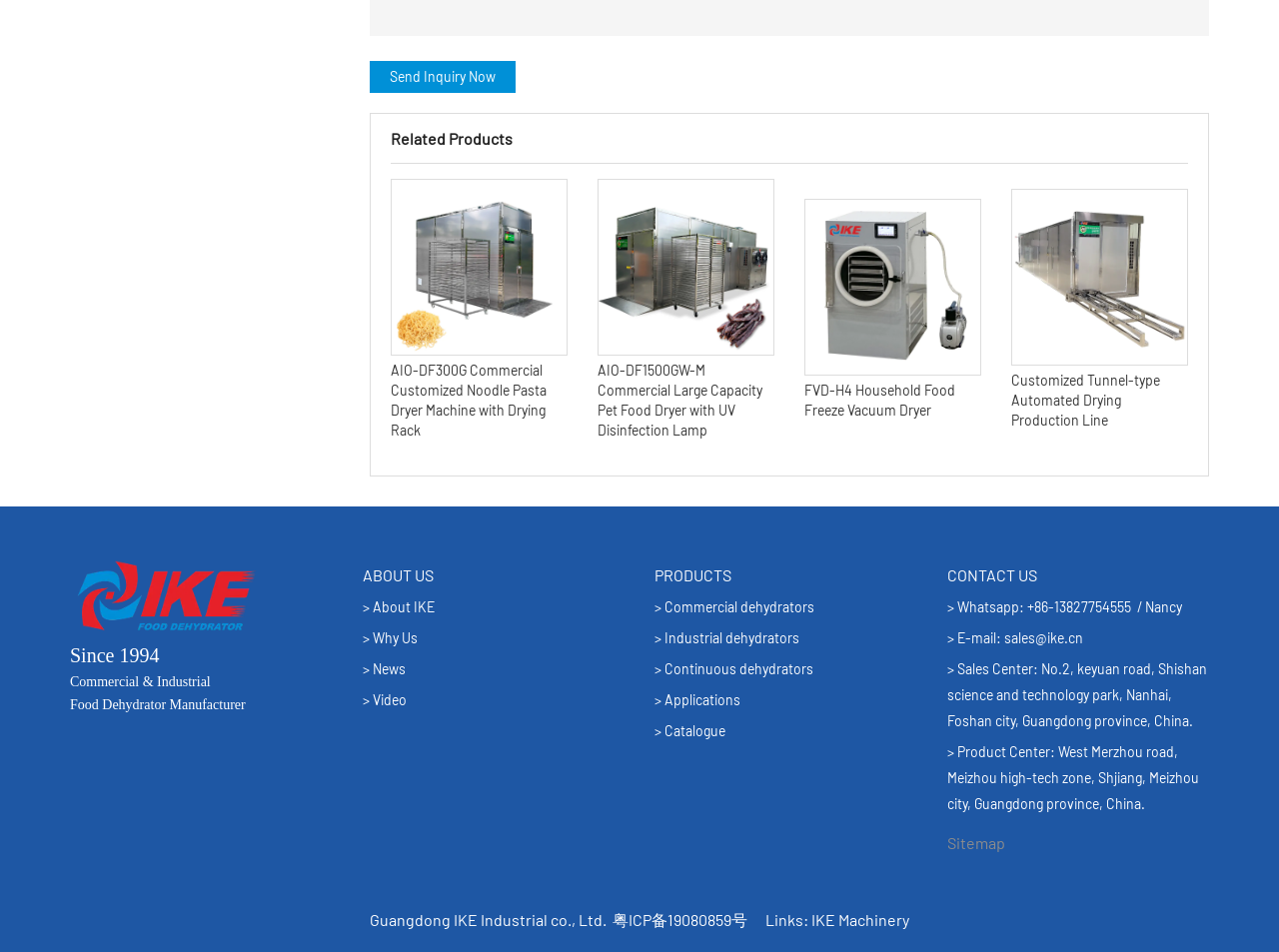What is the company's name?
Using the information presented in the image, please offer a detailed response to the question.

The company's name can be found at the bottom of the webpage, where it is written 'Guangdong IKE Industrial co., Ltd.'